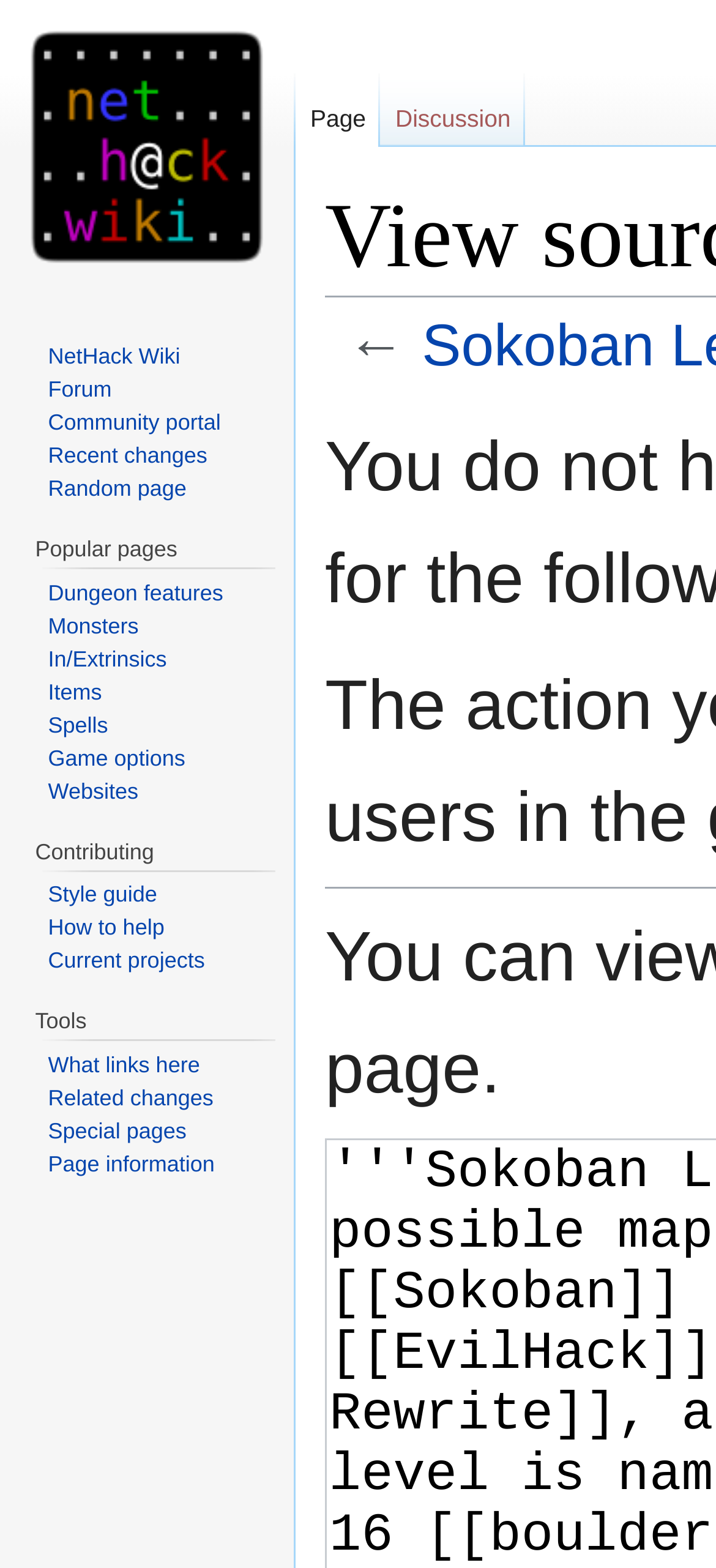Please specify the bounding box coordinates of the area that should be clicked to accomplish the following instruction: "Visit the main page". The coordinates should consist of four float numbers between 0 and 1, i.e., [left, top, right, bottom].

[0.0, 0.0, 0.41, 0.187]